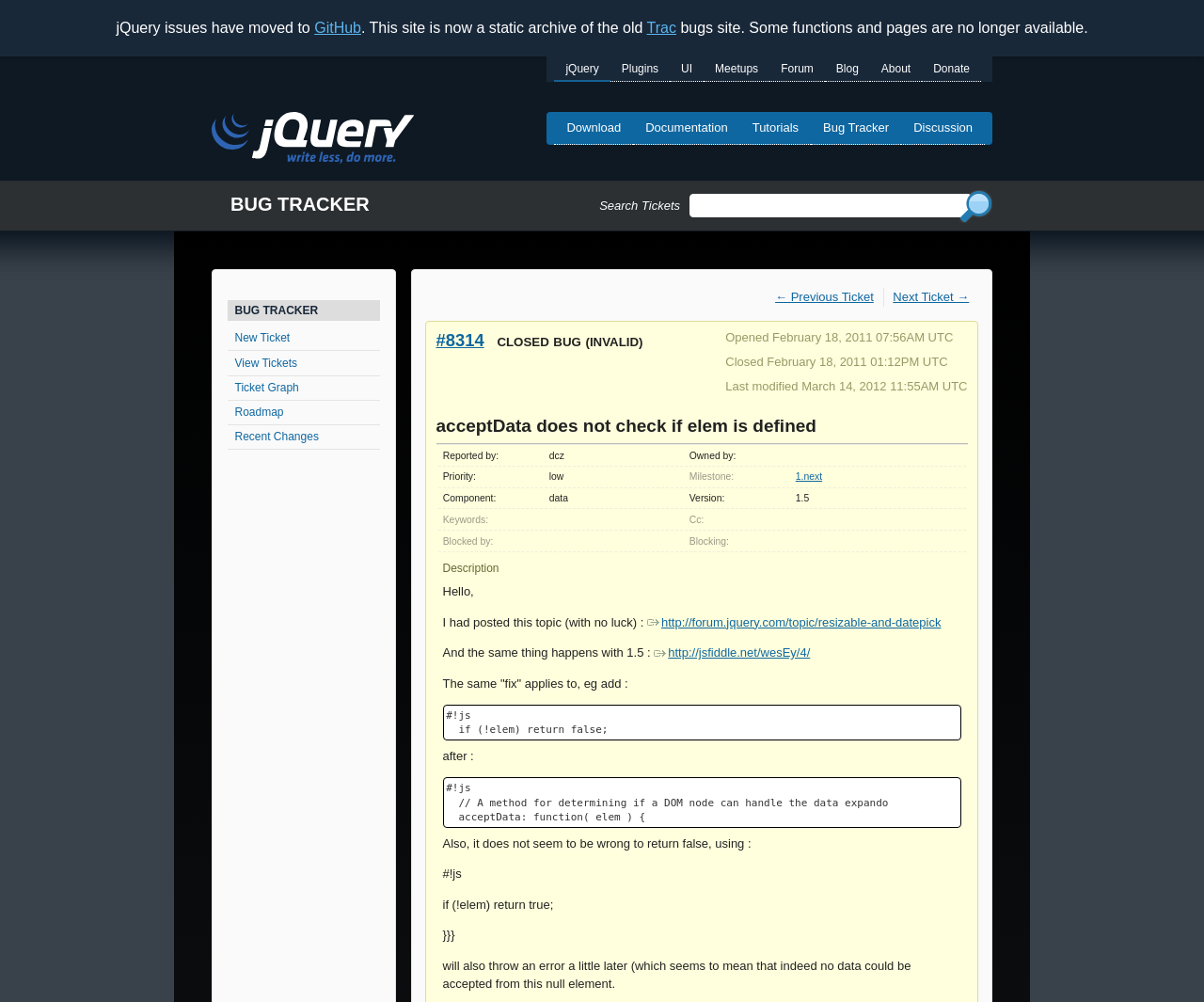Provide a thorough and detailed response to the question by examining the image: 
What is the component of the bug reported in ticket #8314?

I found the answer by examining the table in the ticket information section, specifically the row with the column header 'Component:' and the grid cell containing the text 'data'.